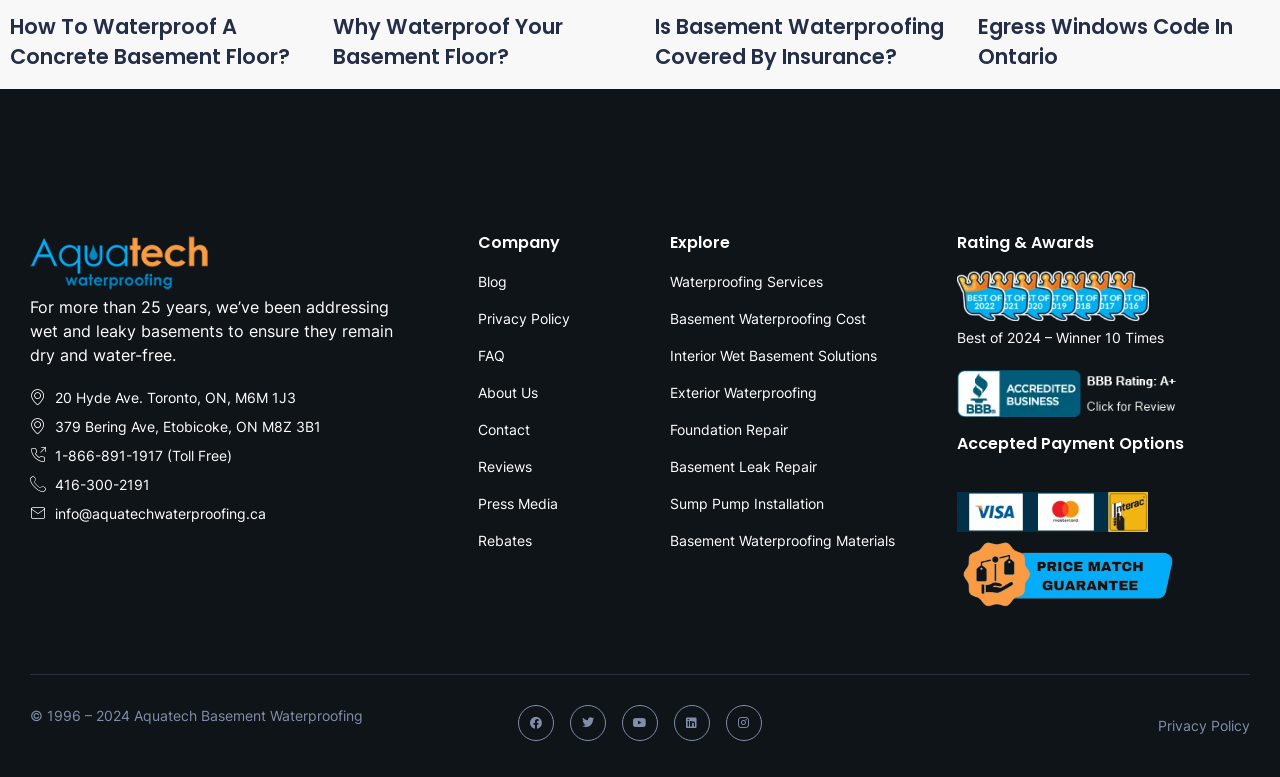Please answer the following question using a single word or phrase: 
What is the company's name?

Aquatech